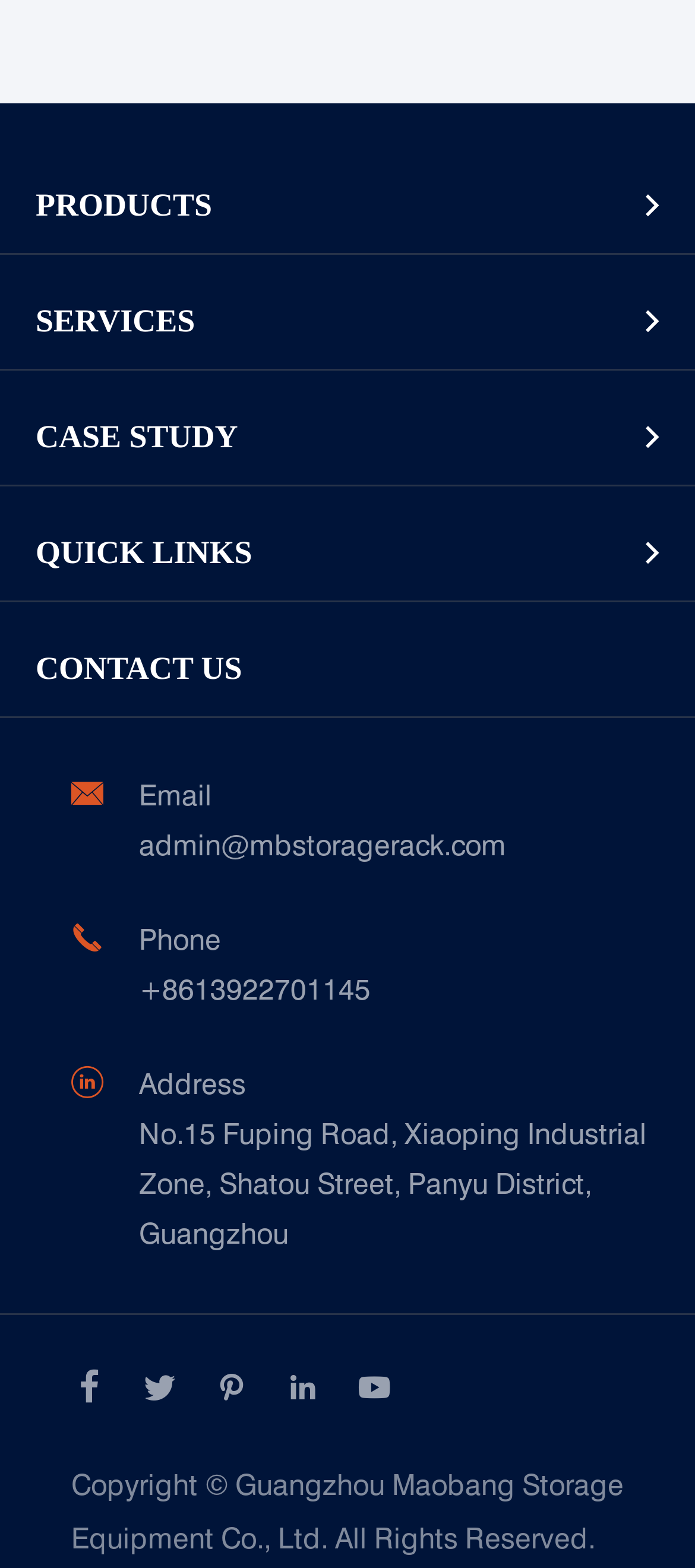Bounding box coordinates are specified in the format (top-left x, top-left y, bottom-right x, bottom-right y). All values are floating point numbers bounded between 0 and 1. Please provide the bounding box coordinate of the region this sentence describes: Long Goods

[0.051, 0.31, 1.0, 0.353]